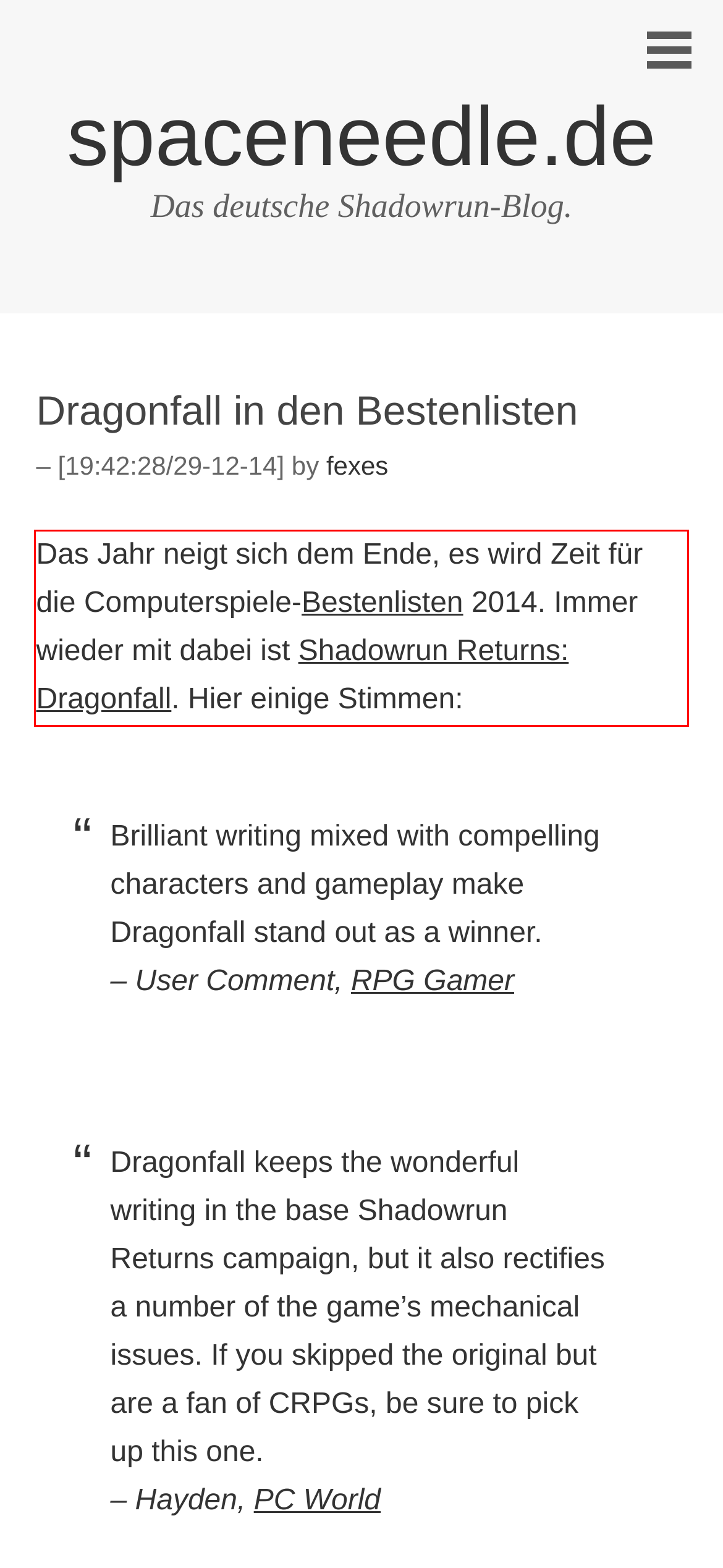You are looking at a screenshot of a webpage with a red rectangle bounding box. Use OCR to identify and extract the text content found inside this red bounding box.

Das Jahr neigt sich dem Ende, es wird Zeit für die Computerspiele-Bestenlisten 2014. Immer wieder mit dabei ist Shadowrun Returns: Dragonfall. Hier einige Stimmen: